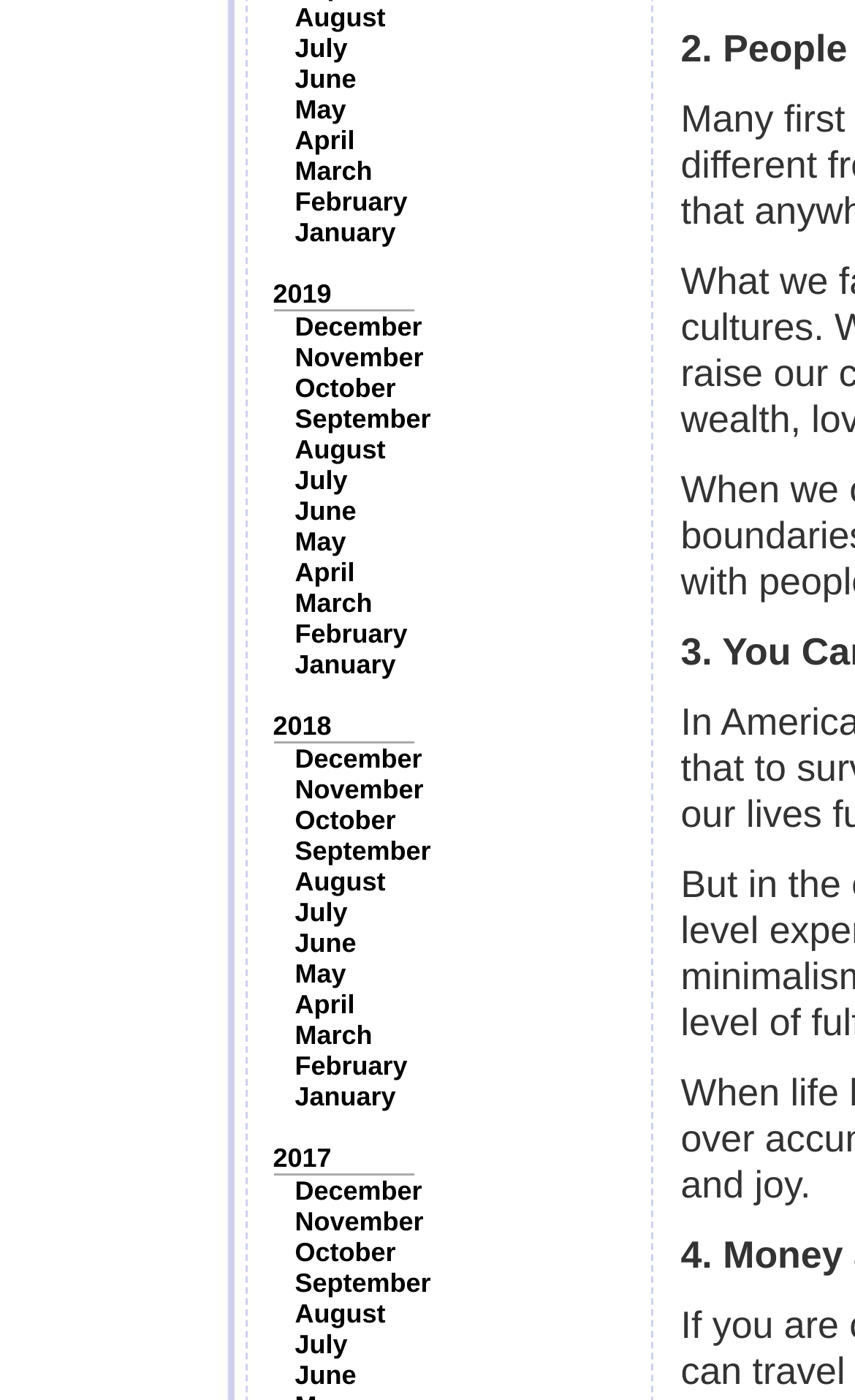Please reply to the following question using a single word or phrase: 
Are the months listed in chronological order?

Yes